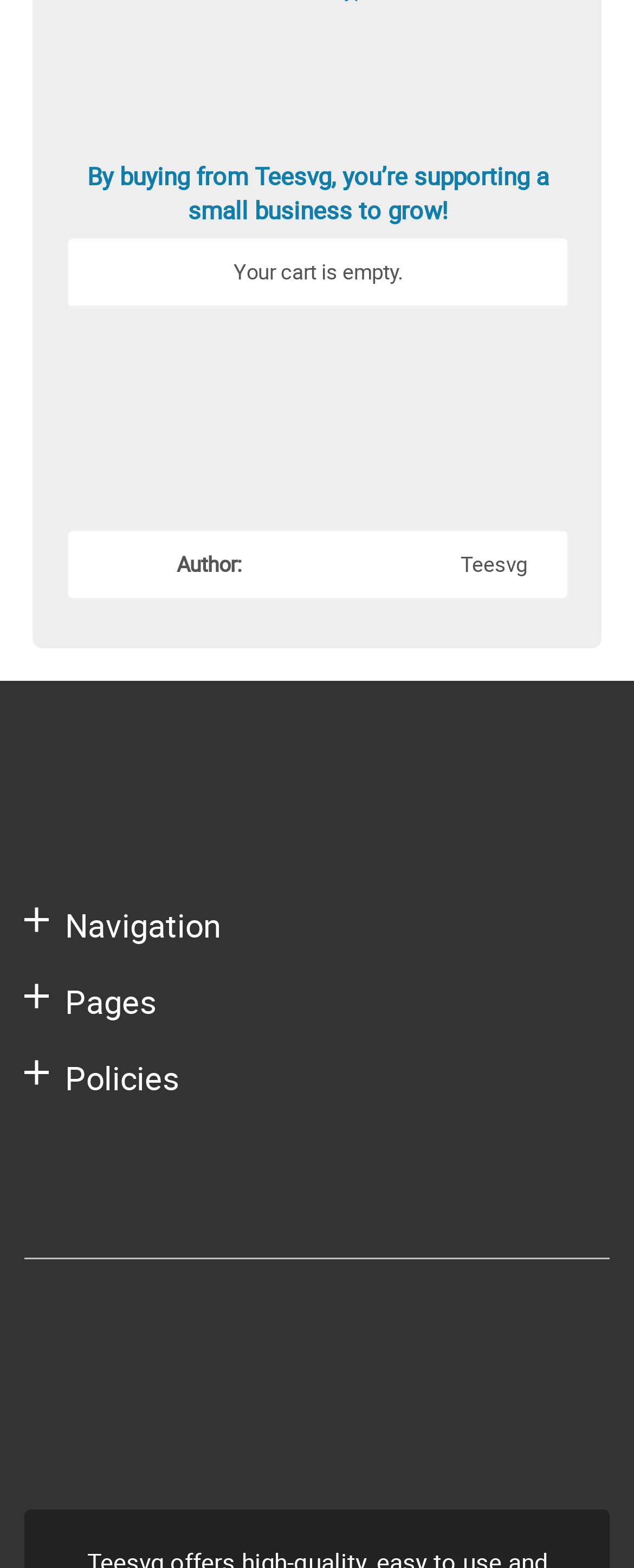What is the navigation section divided into?
Answer the question with detailed information derived from the image.

The webpage has a navigation section which is divided into two parts: 'Pages' and 'Policies', as indicated by the static text elements 'Pages' and 'Policies'.